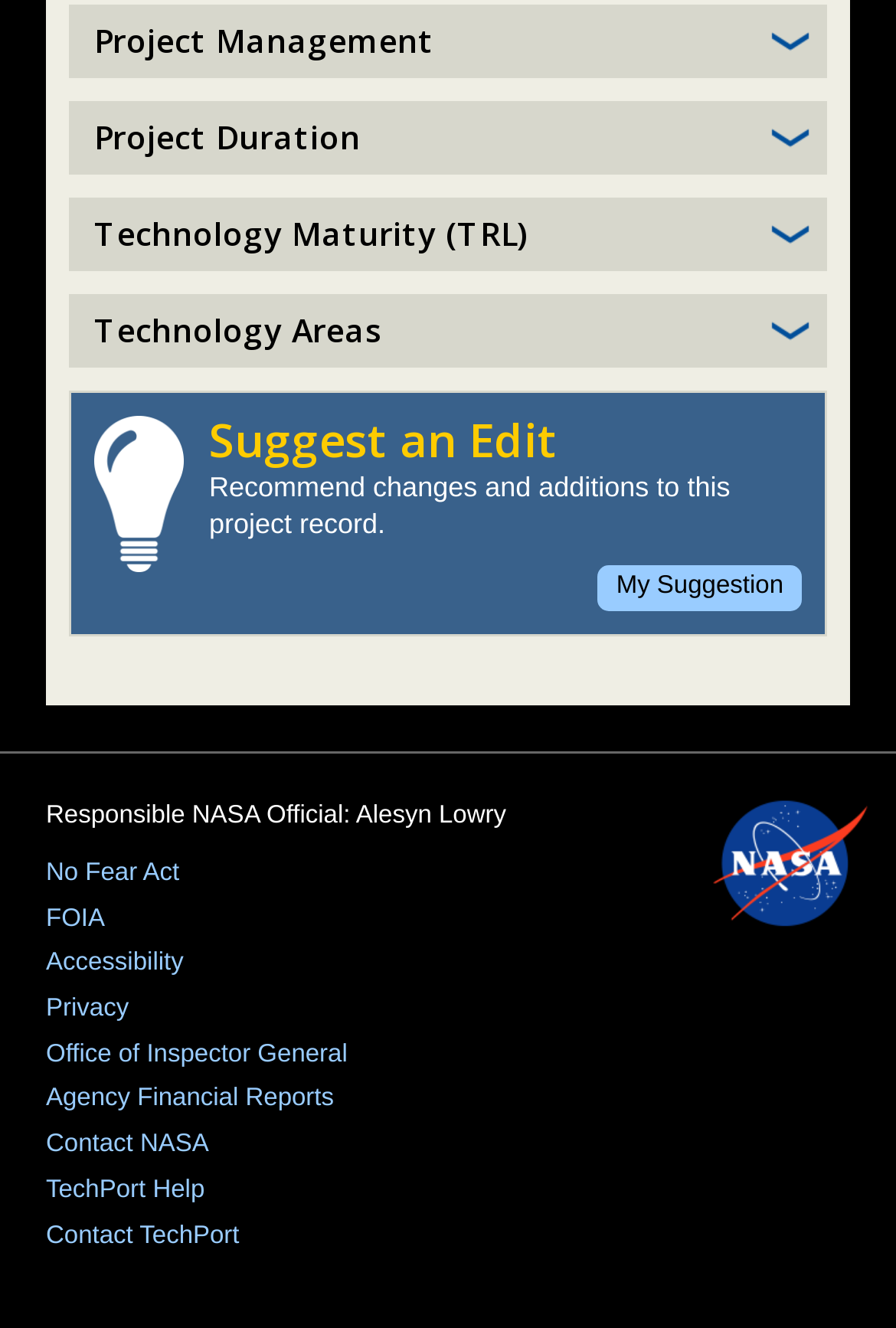How many links are there at the bottom of the webpage?
Use the image to answer the question with a single word or phrase.

11